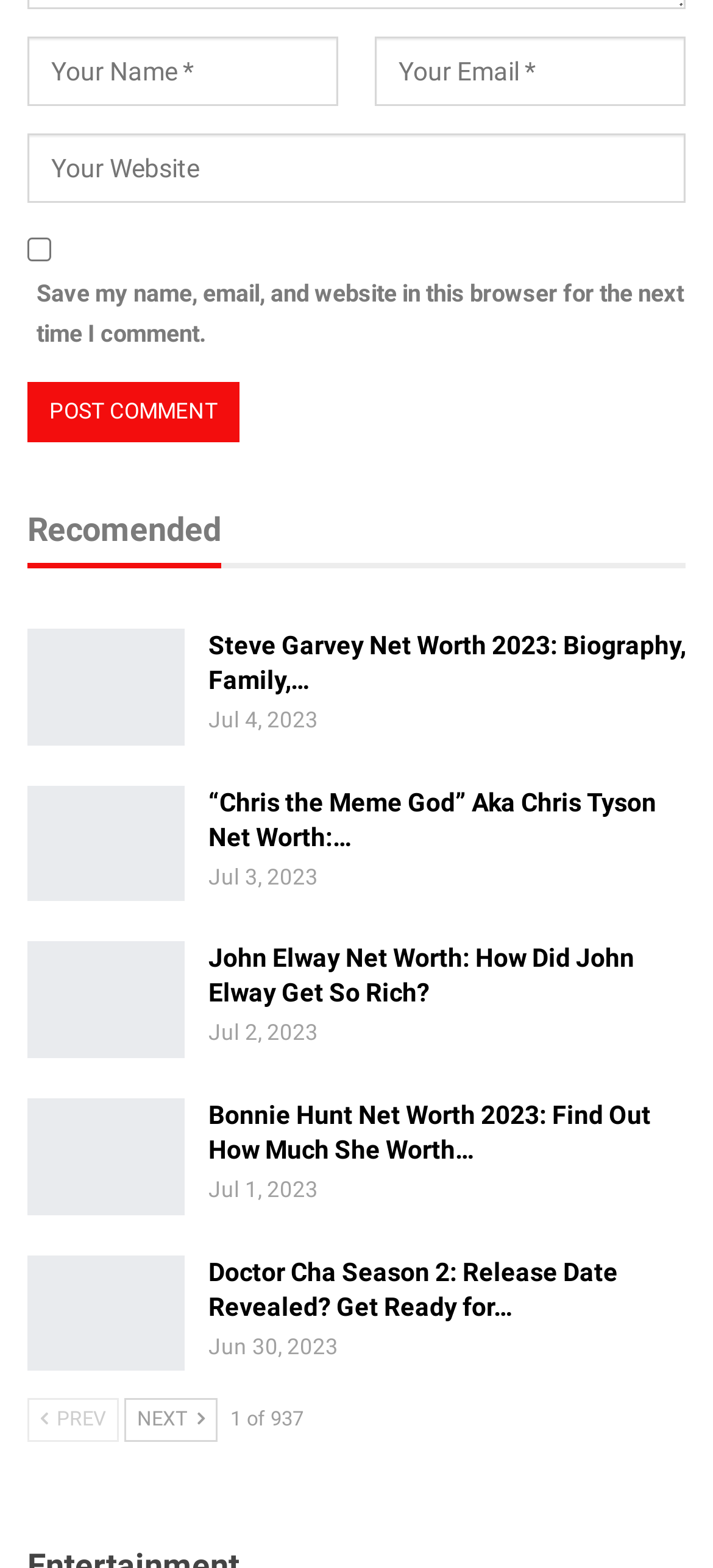Predict the bounding box coordinates for the UI element described as: "name="author" placeholder="Your Name *"". The coordinates should be four float numbers between 0 and 1, presented as [left, top, right, bottom].

[0.038, 0.023, 0.474, 0.068]